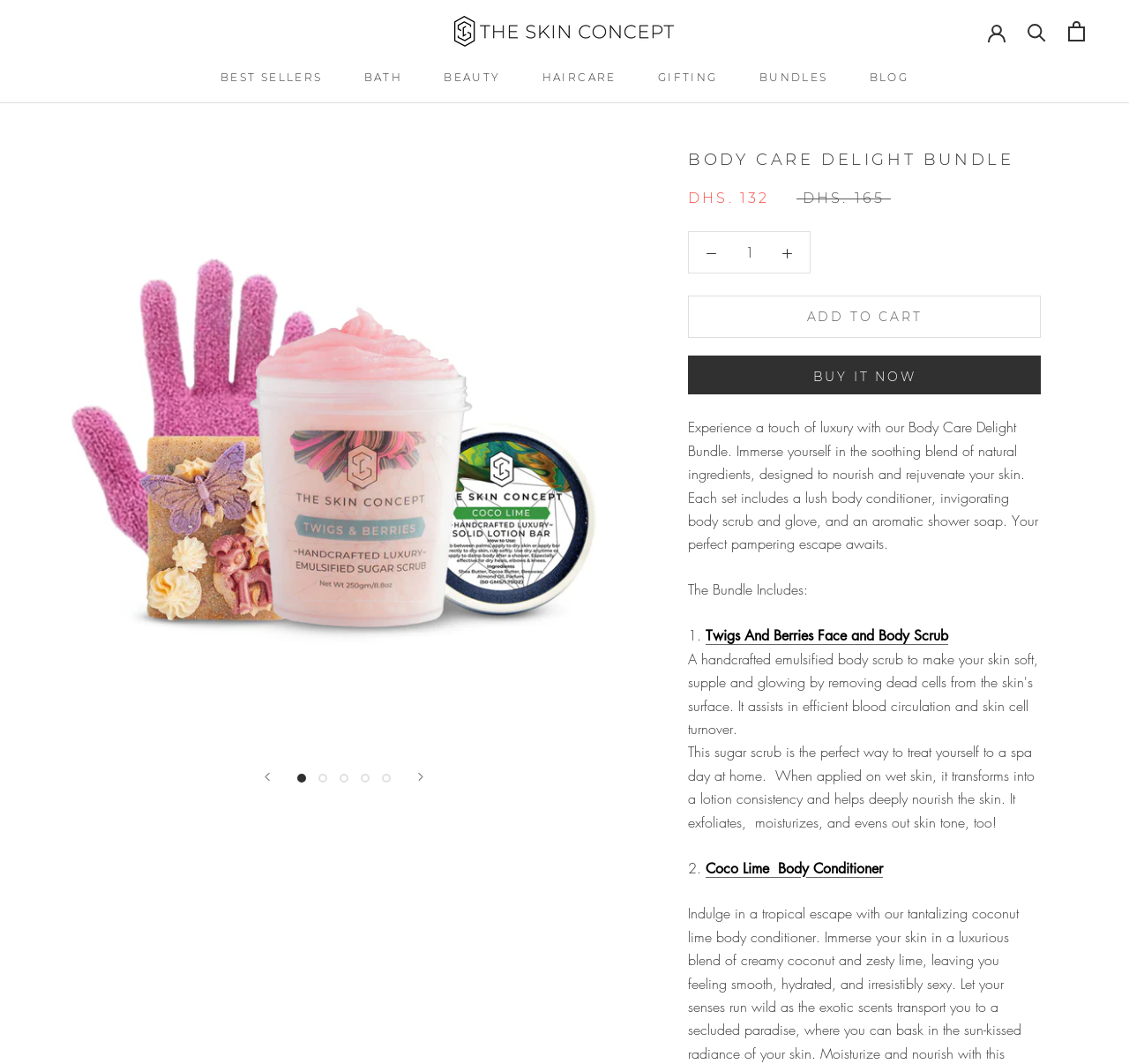What is the price of the product?
Craft a detailed and extensive response to the question.

The prices of the product can be found in the StaticText elements 'DHS. 132' and 'DHS. 165'. These elements are located under the heading element 'BODY CARE DELIGHT BUNDLE'.